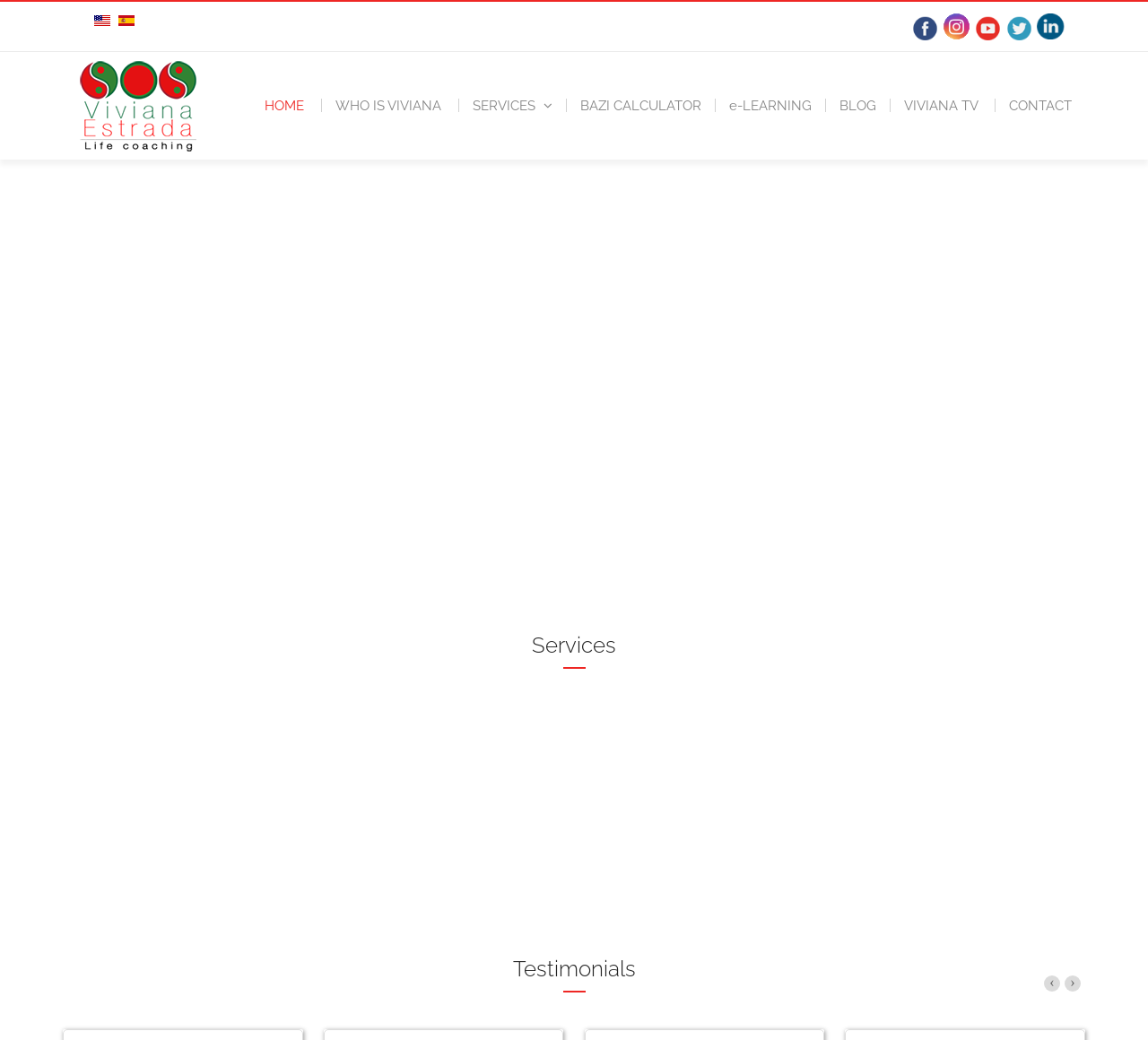Determine the coordinates of the bounding box that should be clicked to complete the instruction: "Read testimonials from Viviana Estrada's clients". The coordinates should be represented by four float numbers between 0 and 1: [left, top, right, bottom].

[0.055, 0.919, 0.945, 0.967]